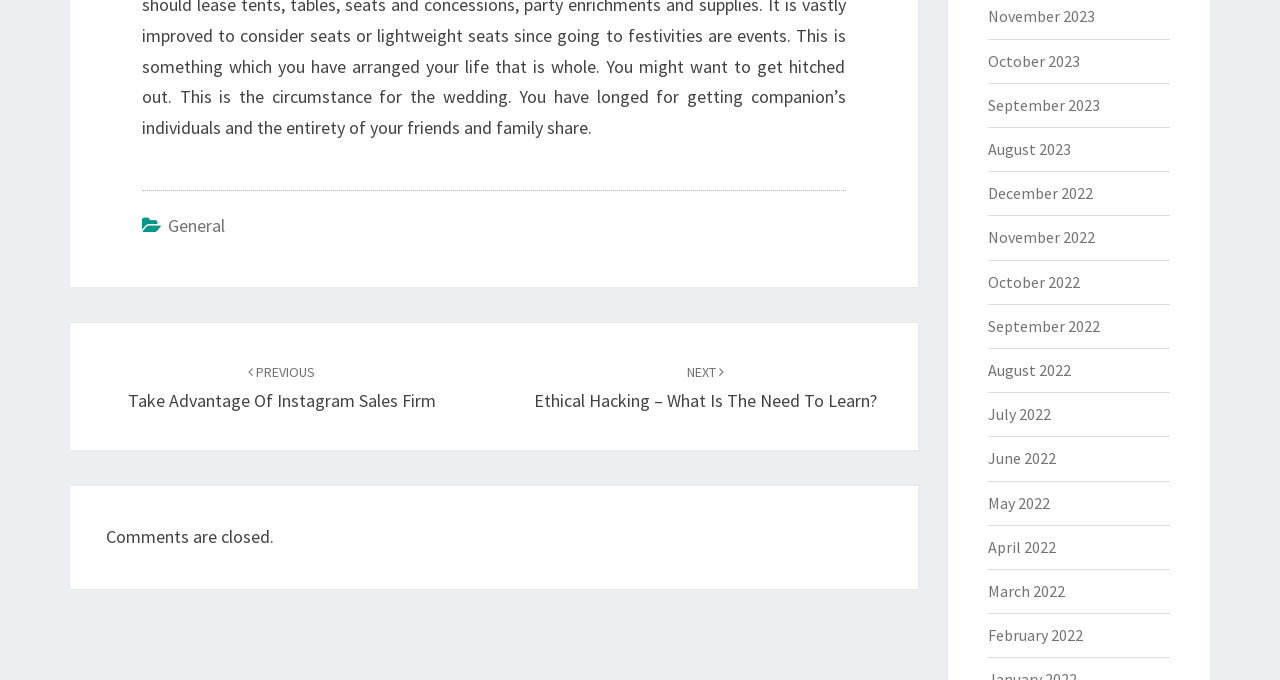Find the bounding box of the UI element described as: "October 2022". The bounding box coordinates should be given as four float values between 0 and 1, i.e., [left, top, right, bottom].

[0.771, 0.399, 0.843, 0.429]